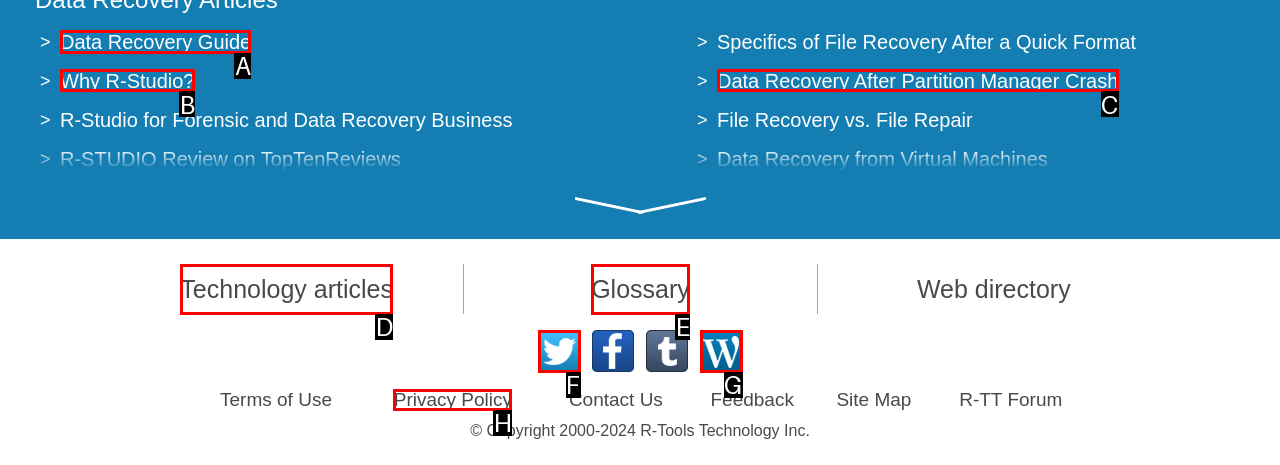Which UI element's letter should be clicked to achieve the task: Click on Data Recovery Guide
Provide the letter of the correct choice directly.

A